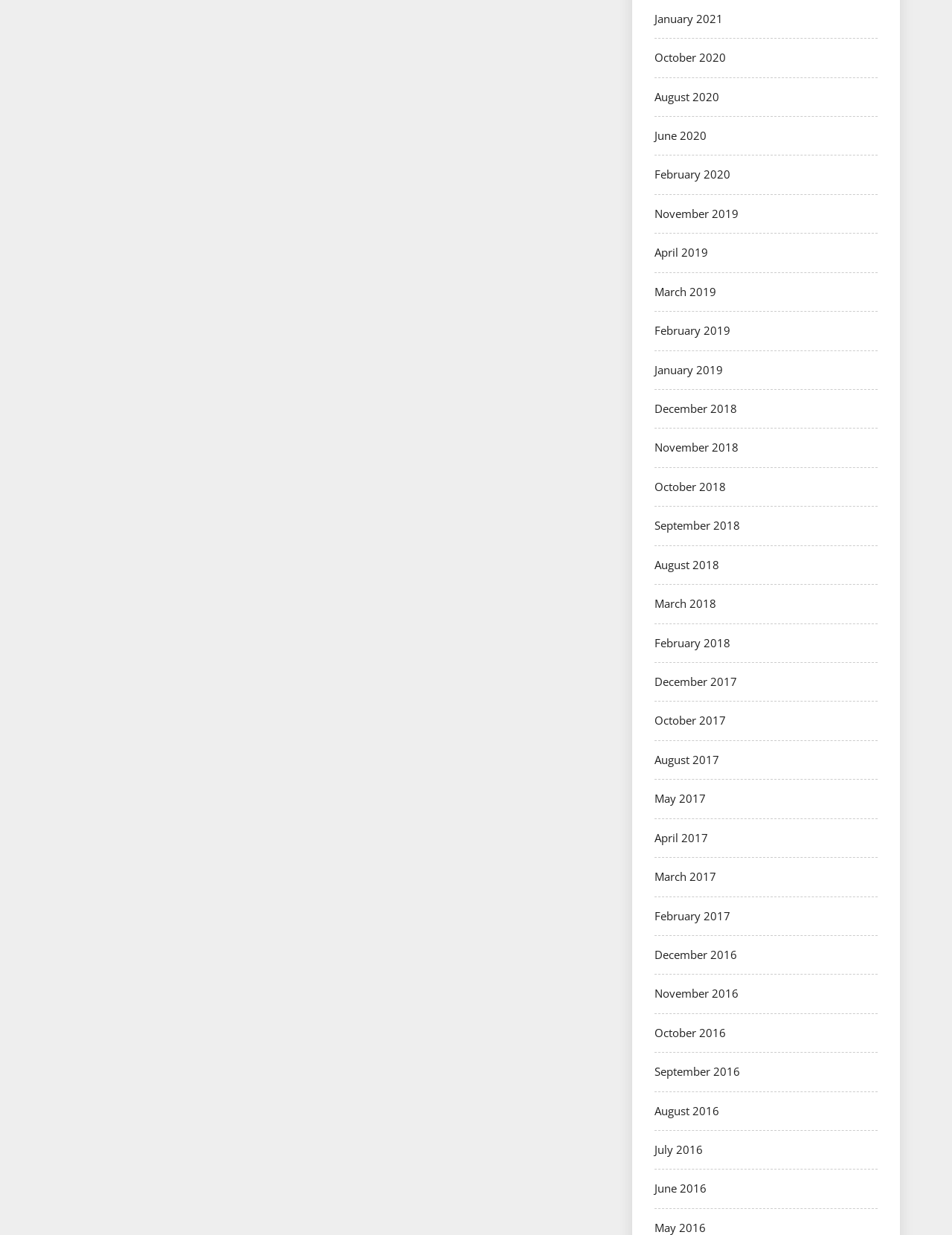What is the year of the month 'August' that is listed second from the bottom?
Examine the webpage screenshot and provide an in-depth answer to the question.

I examined the links on the webpage, which are organized in a vertical list. The second link from the bottom is 'August 2017', indicating that the year of the month 'August' that is listed second from the bottom is 2017.